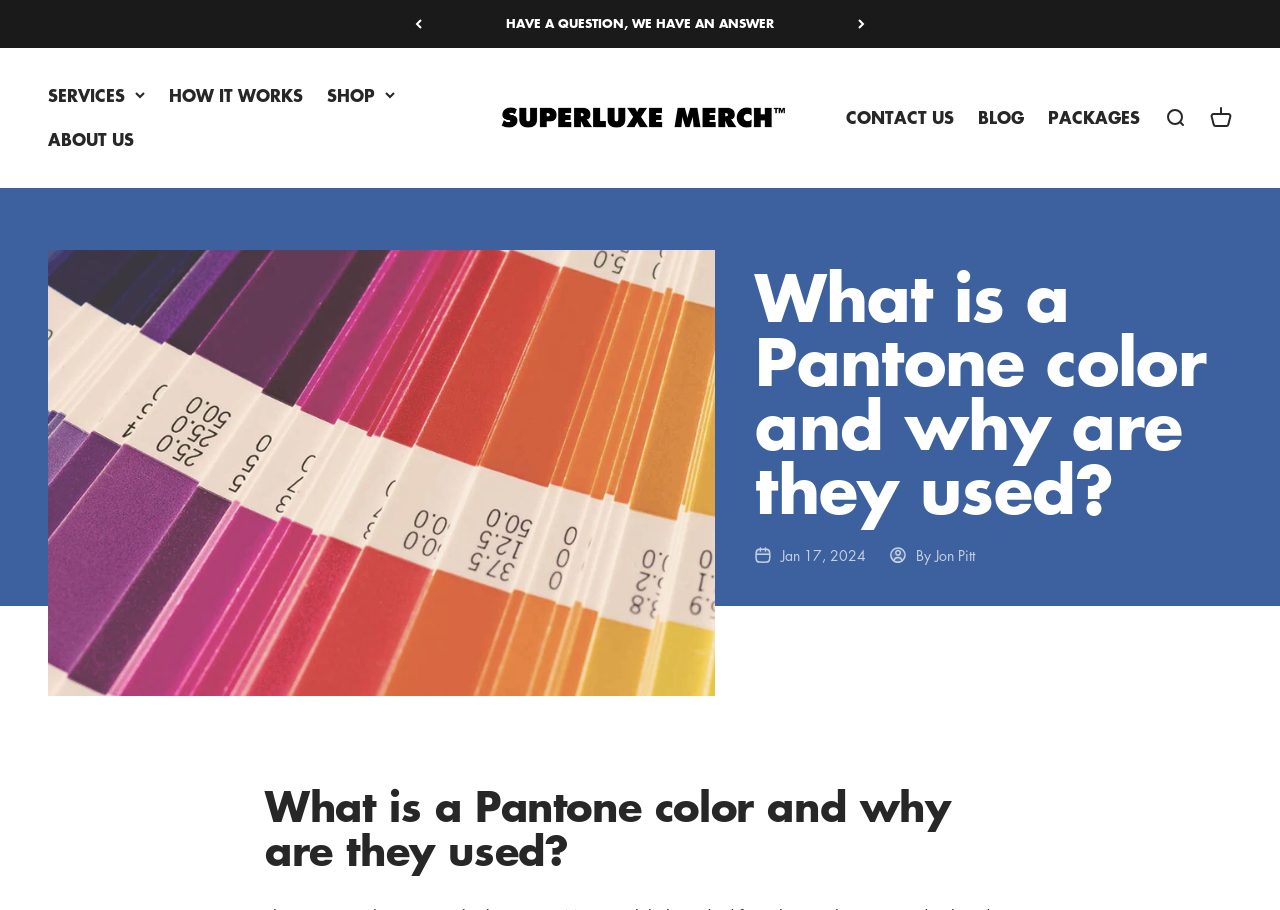Using the description "HOW IT WORKS", locate and provide the bounding box of the UI element.

[0.132, 0.091, 0.237, 0.118]